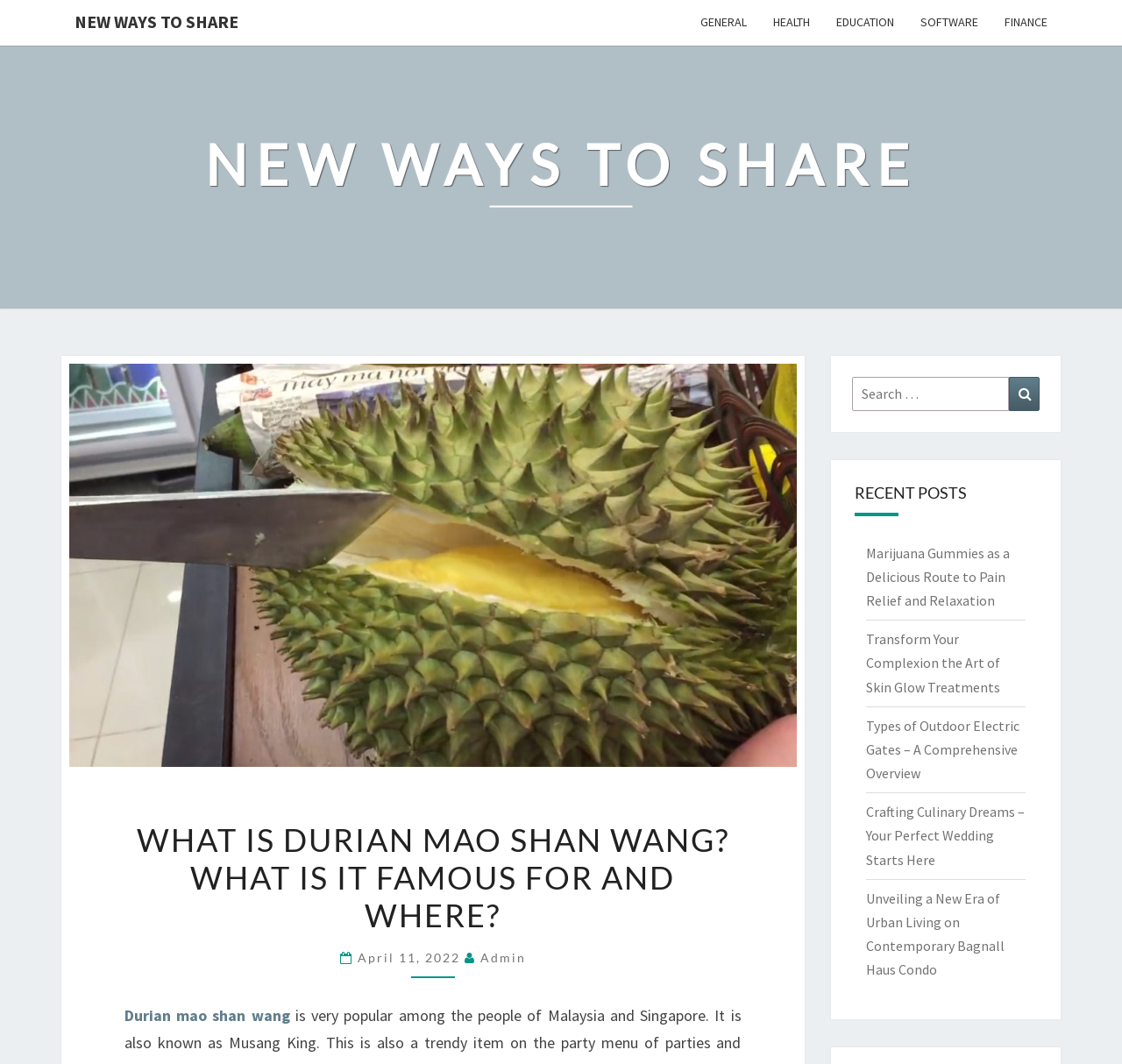Please identify the bounding box coordinates of the element's region that I should click in order to complete the following instruction: "Read the 'Marijuana Gummies as a Delicious Route to Pain Relief and Relaxation' post". The bounding box coordinates consist of four float numbers between 0 and 1, i.e., [left, top, right, bottom].

[0.771, 0.511, 0.9, 0.572]